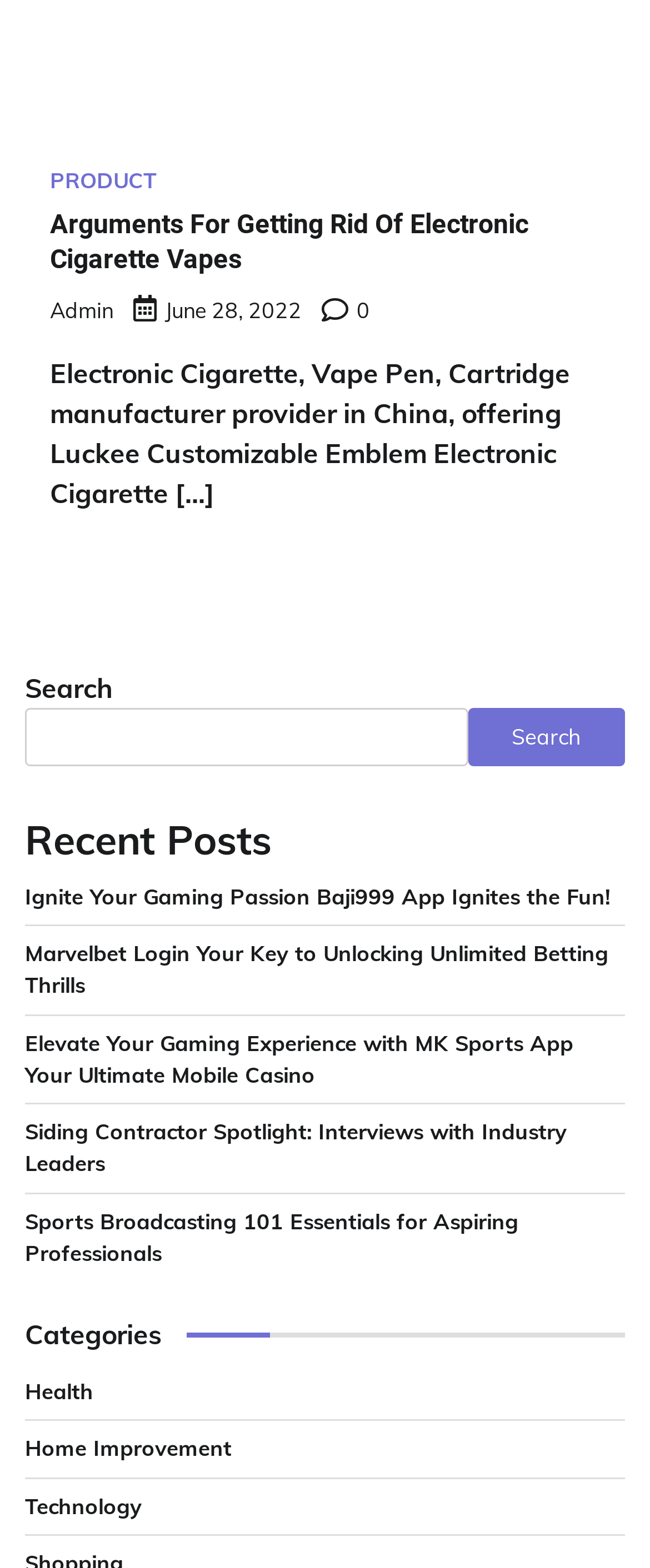How many recent posts are listed on the webpage?
Refer to the image and provide a detailed answer to the question.

The recent posts section of the webpage lists five link elements, each with a different title. These titles are 'Ignite Your Gaming Passion Baji999 App Ignites the Fun!', 'Marvelbet Login Your Key to Unlocking Unlimited Betting Thrills', 'Elevate Your Gaming Experience with MK Sports App Your Ultimate Mobile Casino', 'Siding Contractor Spotlight: Interviews with Industry Leaders', and 'Sports Broadcasting 101 Essentials for Aspiring Professionals'.